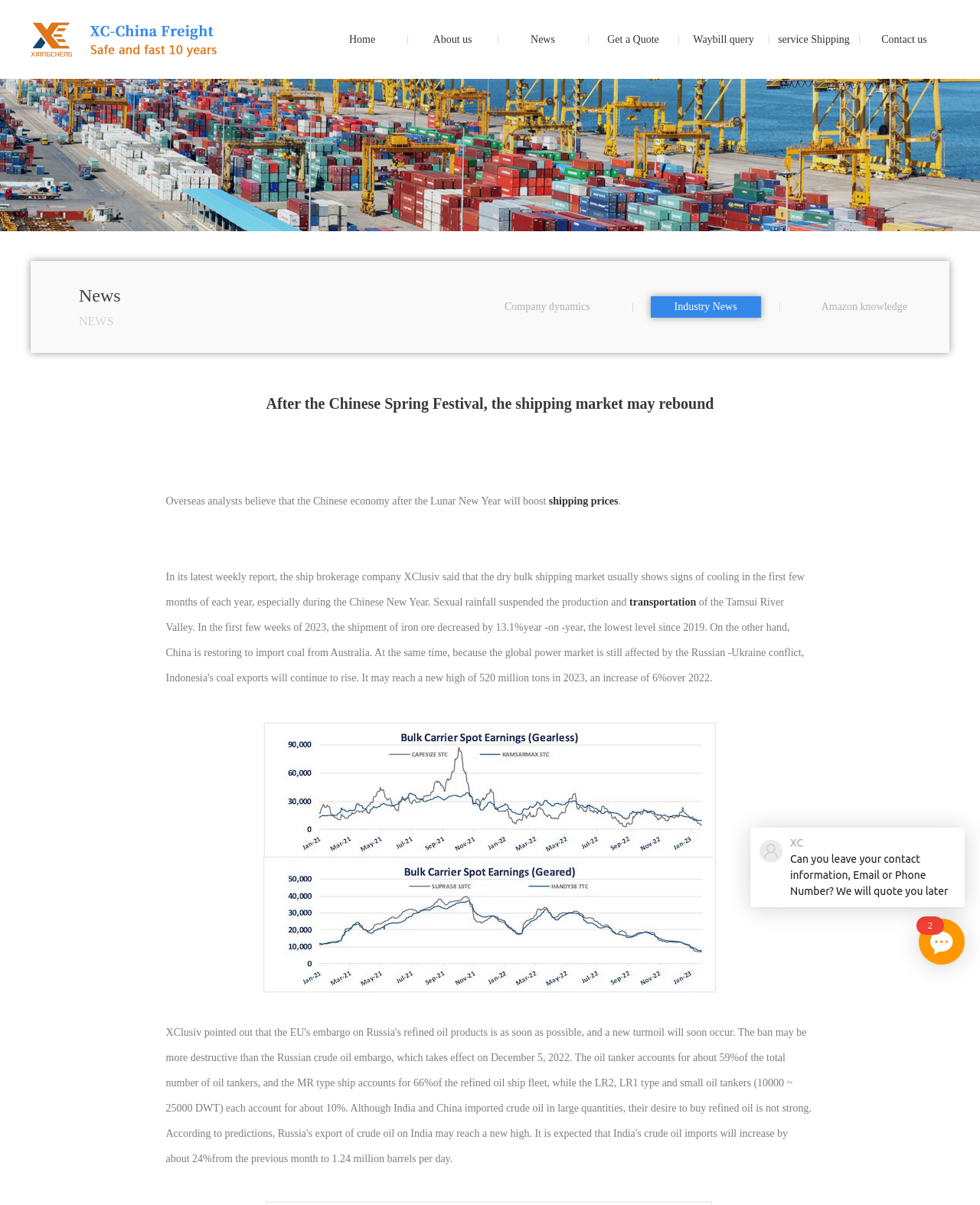From the image, can you give a detailed response to the question below:
How many links are in the top navigation menu?

The top navigation menu contains 7 links, which are 'Home', 'About us', 'News', 'Get a Quote', 'Waybill query', 'Service Shipping', and 'Contact us'.